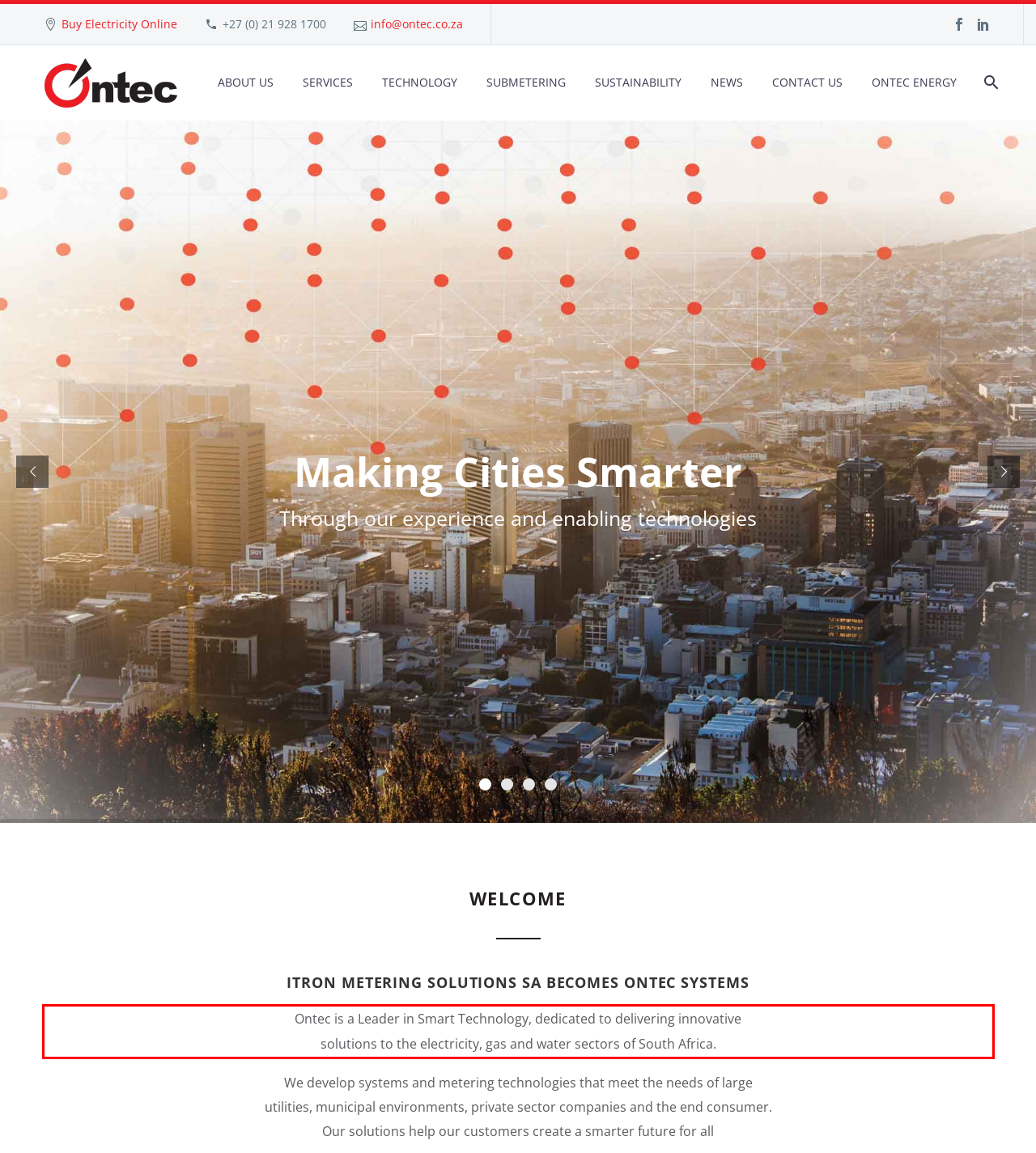Look at the provided screenshot of the webpage and perform OCR on the text within the red bounding box.

Ontec is a Leader in Smart Technology, dedicated to delivering innovative solutions to the electricity, gas and water sectors of South Africa.